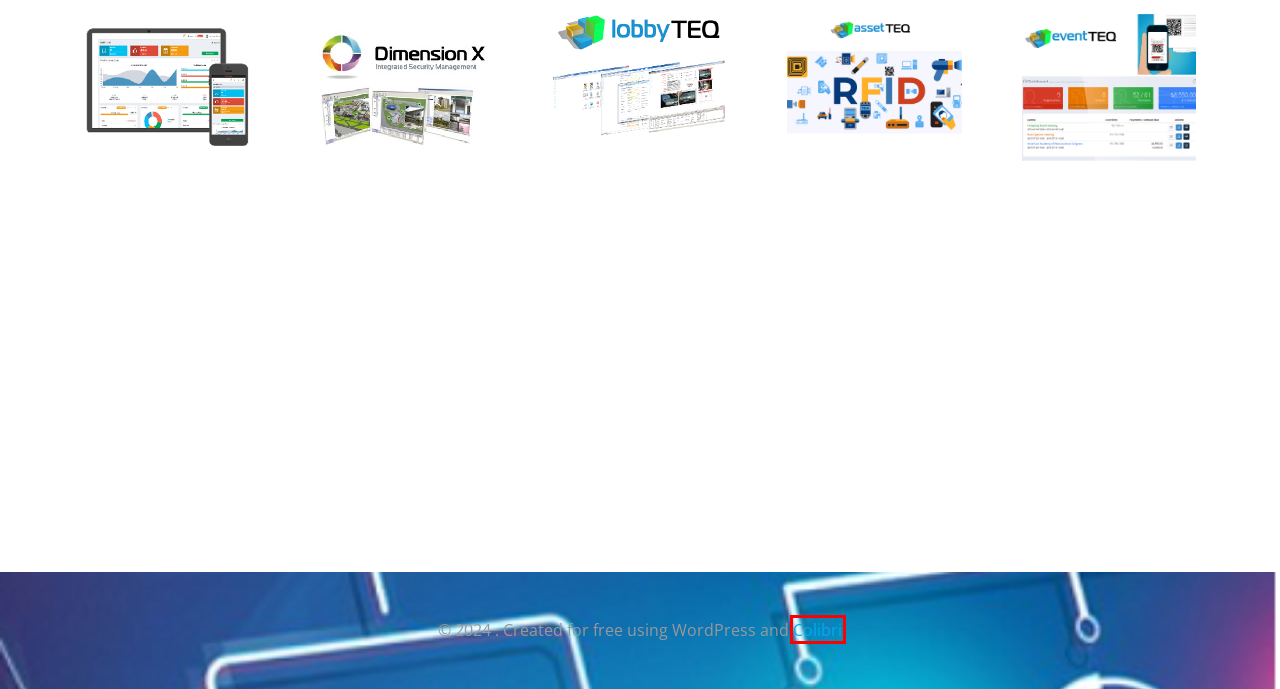Given a screenshot of a webpage with a red bounding box, please pick the webpage description that best fits the new webpage after clicking the element inside the bounding box. Here are the candidates:
A. Support -
B. MARKETS & INDUSTRIES -
C. VIDEO ANALYTICS -
D. RFID IDENTIFICATION AND TRACKING -
E. ARTIFICIAL INTELLIGENCE -
F. Product Portfolio -
G. VEHICLE & VISITOR MANAGEMENT SYSTEM (VVMS/VMS) -
H. ColibriWP – The Ultimate Drag and Drop WordPress Page Builder

H